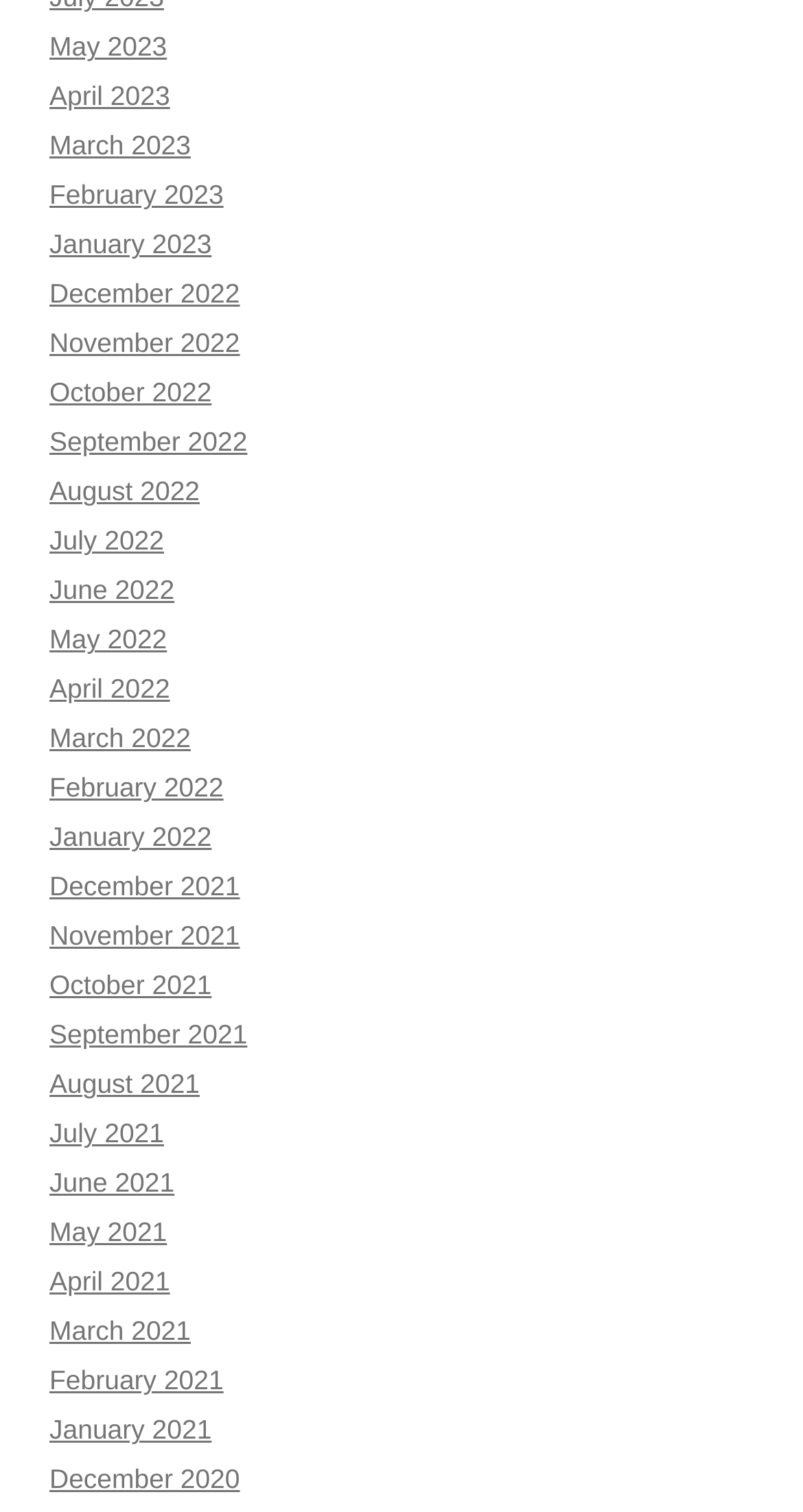Specify the bounding box coordinates of the element's area that should be clicked to execute the given instruction: "Go to April 2022". The coordinates should be four float numbers between 0 and 1, i.e., [left, top, right, bottom].

[0.062, 0.446, 0.212, 0.466]